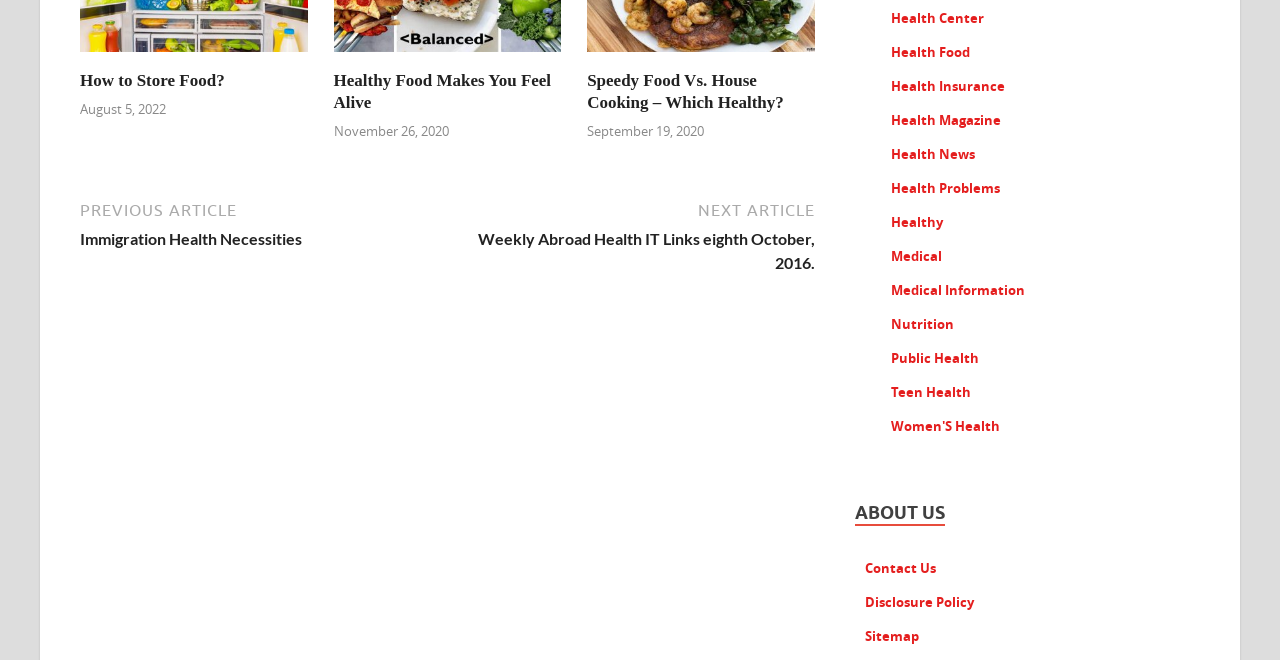Please find the bounding box coordinates for the clickable element needed to perform this instruction: "View posts".

[0.062, 0.3, 0.637, 0.416]